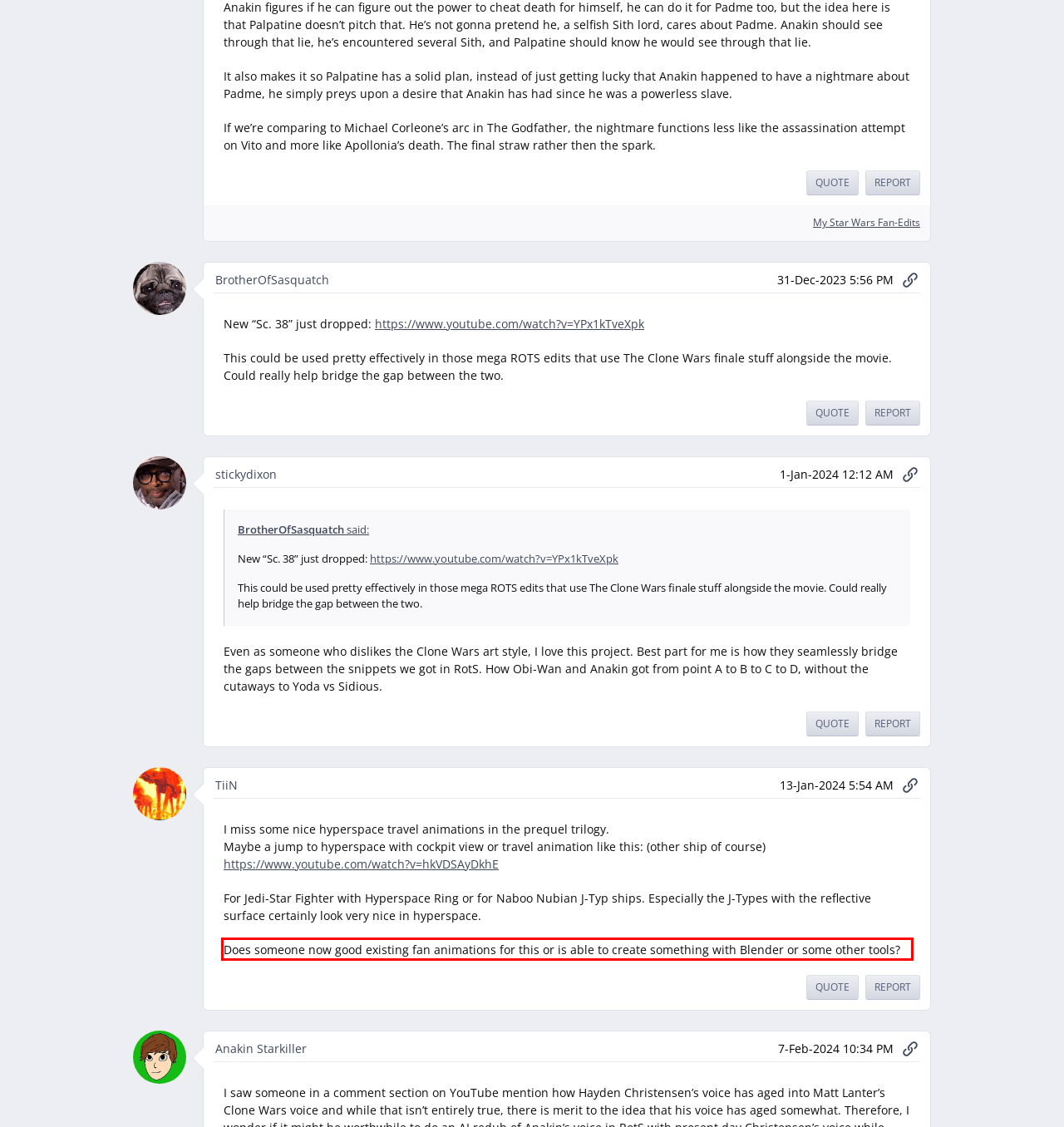Given a screenshot of a webpage with a red bounding box, extract the text content from the UI element inside the red bounding box.

Does someone now good existing fan animations for this or is able to create something with Blender or some other tools?